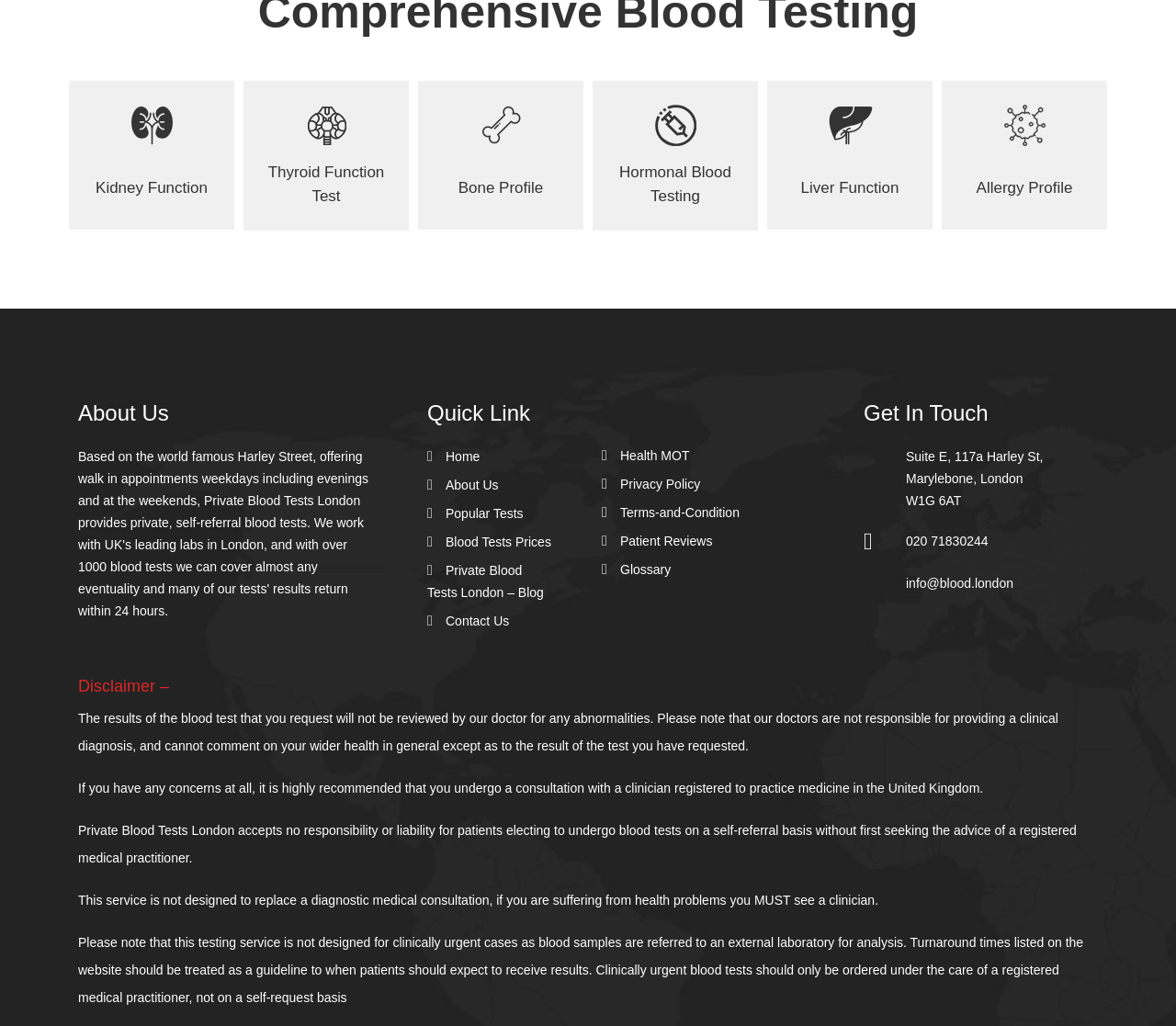Using a single word or phrase, answer the following question: 
What types of tests are listed on the webpage?

Several health-related tests